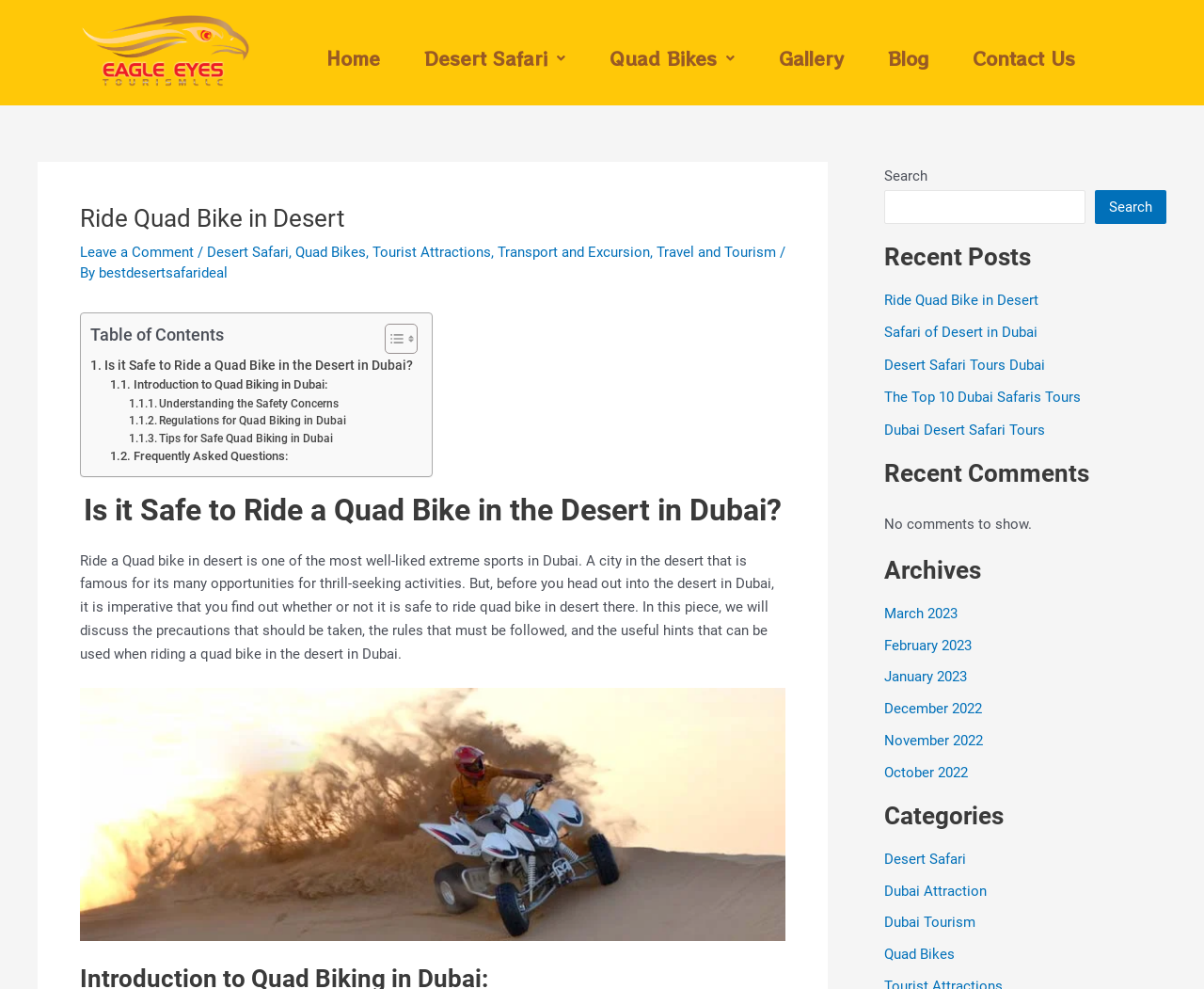Identify the bounding box coordinates of the element to click to follow this instruction: 'Read the 'Is it Safe to Ride a Quad Bike in the Desert in Dubai?' article'. Ensure the coordinates are four float values between 0 and 1, provided as [left, top, right, bottom].

[0.066, 0.497, 0.652, 0.536]